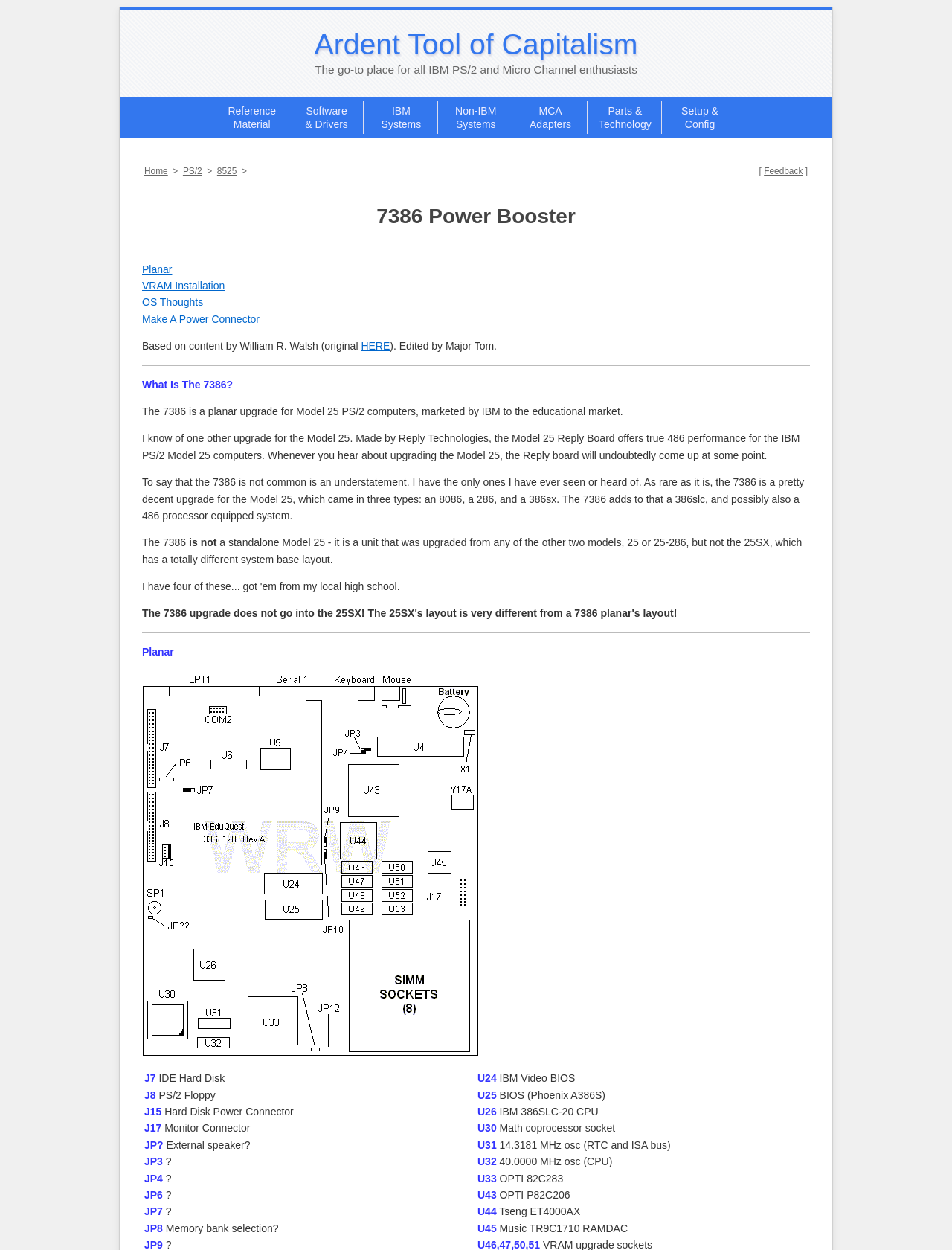Craft a detailed narrative of the webpage's structure and content.

The webpage is about the 7386 Power Booster, a planar upgrade for Model 25 PS/2 computers. At the top, there is a heading "Ardent Tool of Capitalism" with a link to the same title. Below it, there is a table with several links to different categories, including "Reference Material", "Software & Drivers", "IBM Systems", "Non-IBM Systems", "MCA Adapters", and "Parts & Technology". 

On the left side, there is a navigation menu with links to "Home", "PS/2", "8525", and "Feedback". Below the navigation menu, the main content of the webpage starts with a heading "7386 Power Booster". There are several links to related topics, including "Planar", "VRAM Installation", "OS Thoughts", and "Make A Power Connector". 

The webpage then provides a description of the 7386 Power Booster, stating that it is a rare upgrade for the Model 25 PS/2 computers. The description is followed by a separator line, and then there is a section about the planar, which includes an image of the 7386 planar with several labeled components, such as the monitor connector, external speaker, and math coprocessor socket.